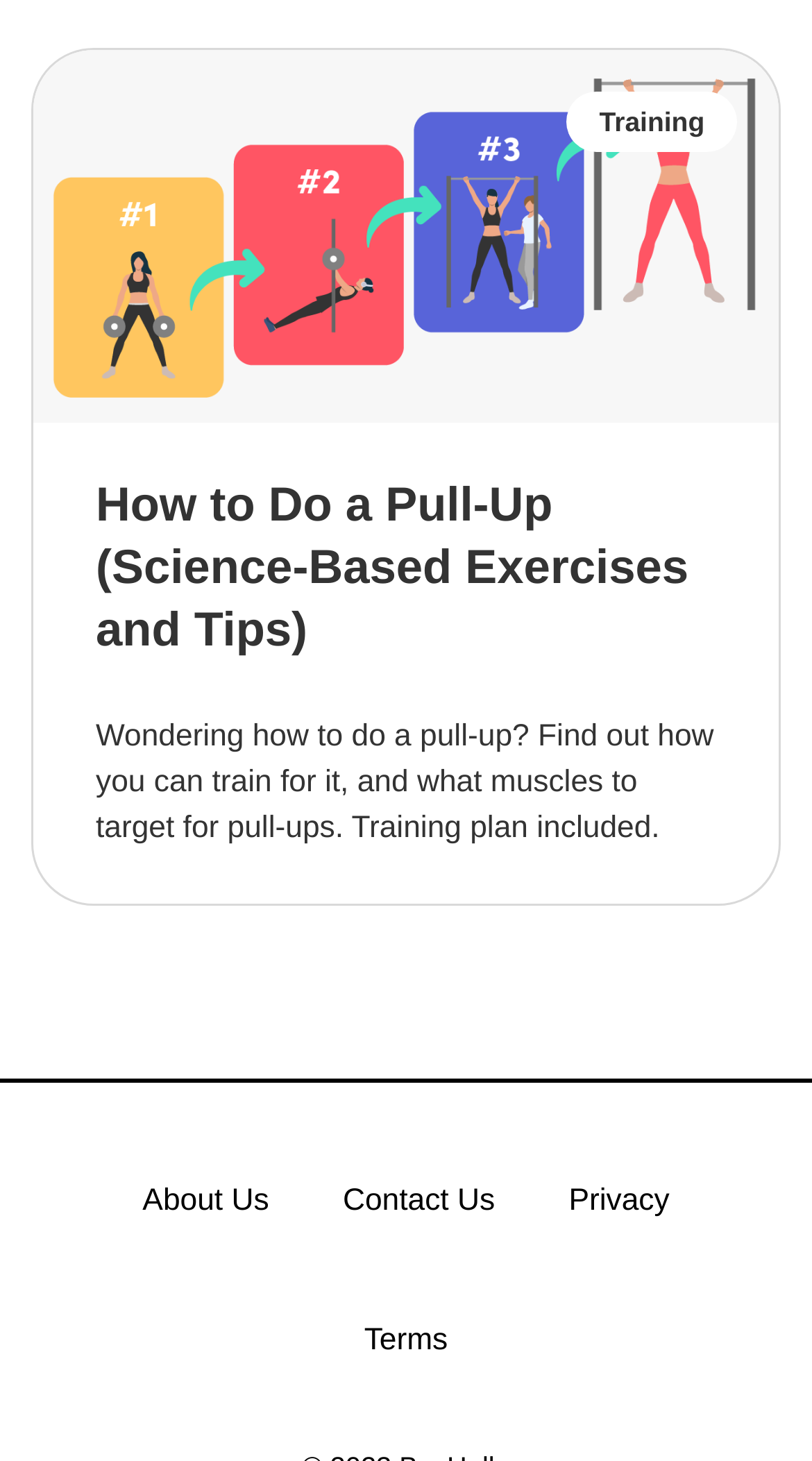Locate the UI element described as follows: ".afill:#FFF;ESC". Return the bounding box coordinates as four float numbers between 0 and 1 in the order [left, top, right, bottom].

None